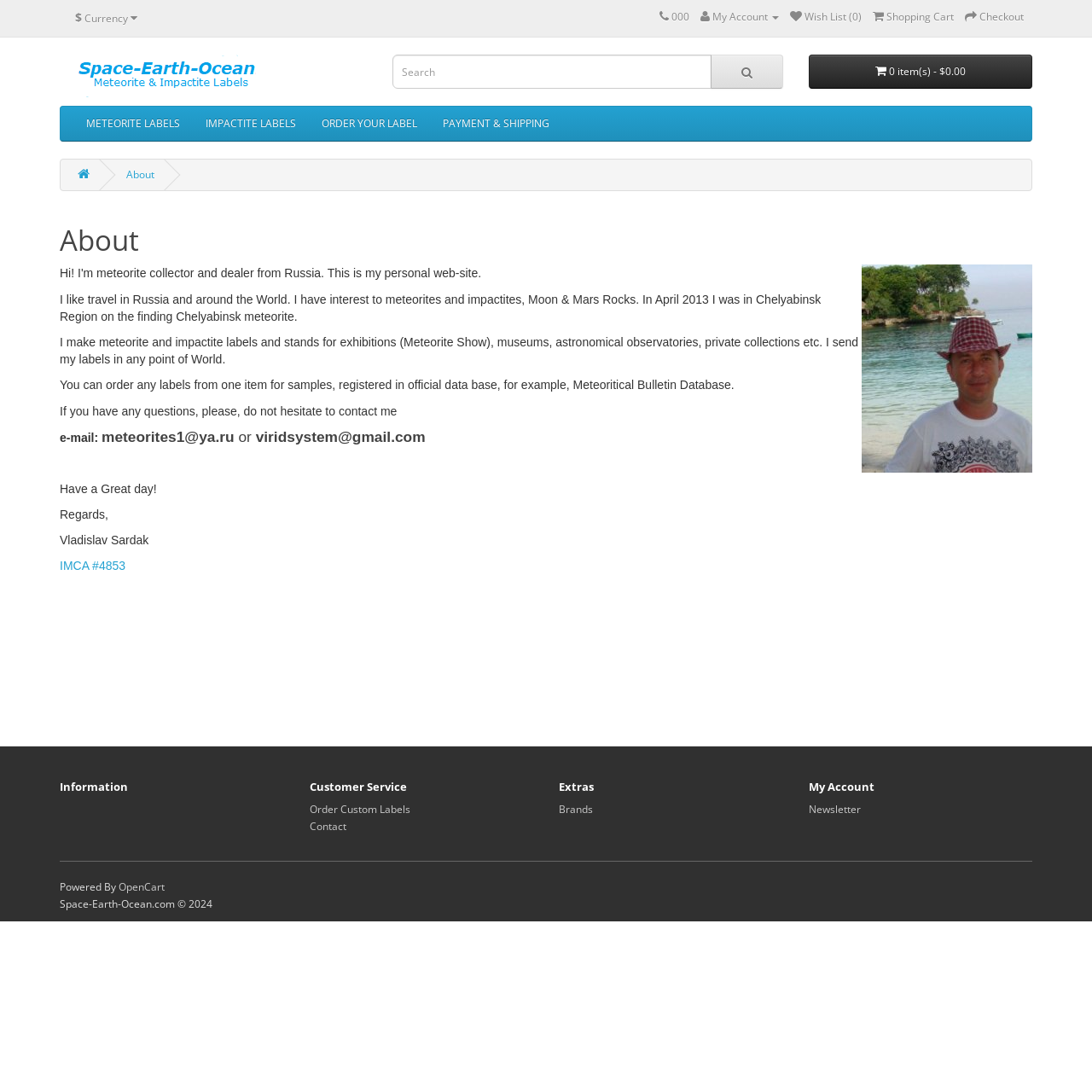Determine the bounding box coordinates of the clickable element to achieve the following action: 'Contact the owner'. Provide the coordinates as four float values between 0 and 1, formatted as [left, top, right, bottom].

[0.283, 0.75, 0.317, 0.764]